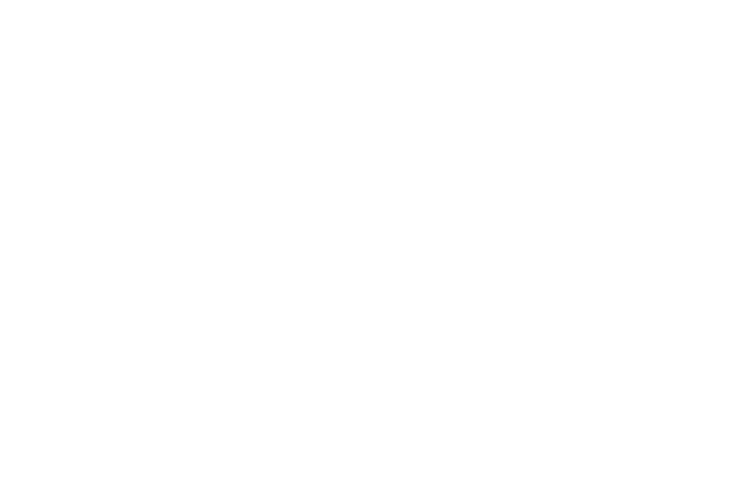Answer the question below in one word or phrase:
What type of travelers is Wemeet Hotel suitable for?

Leisure and business travelers